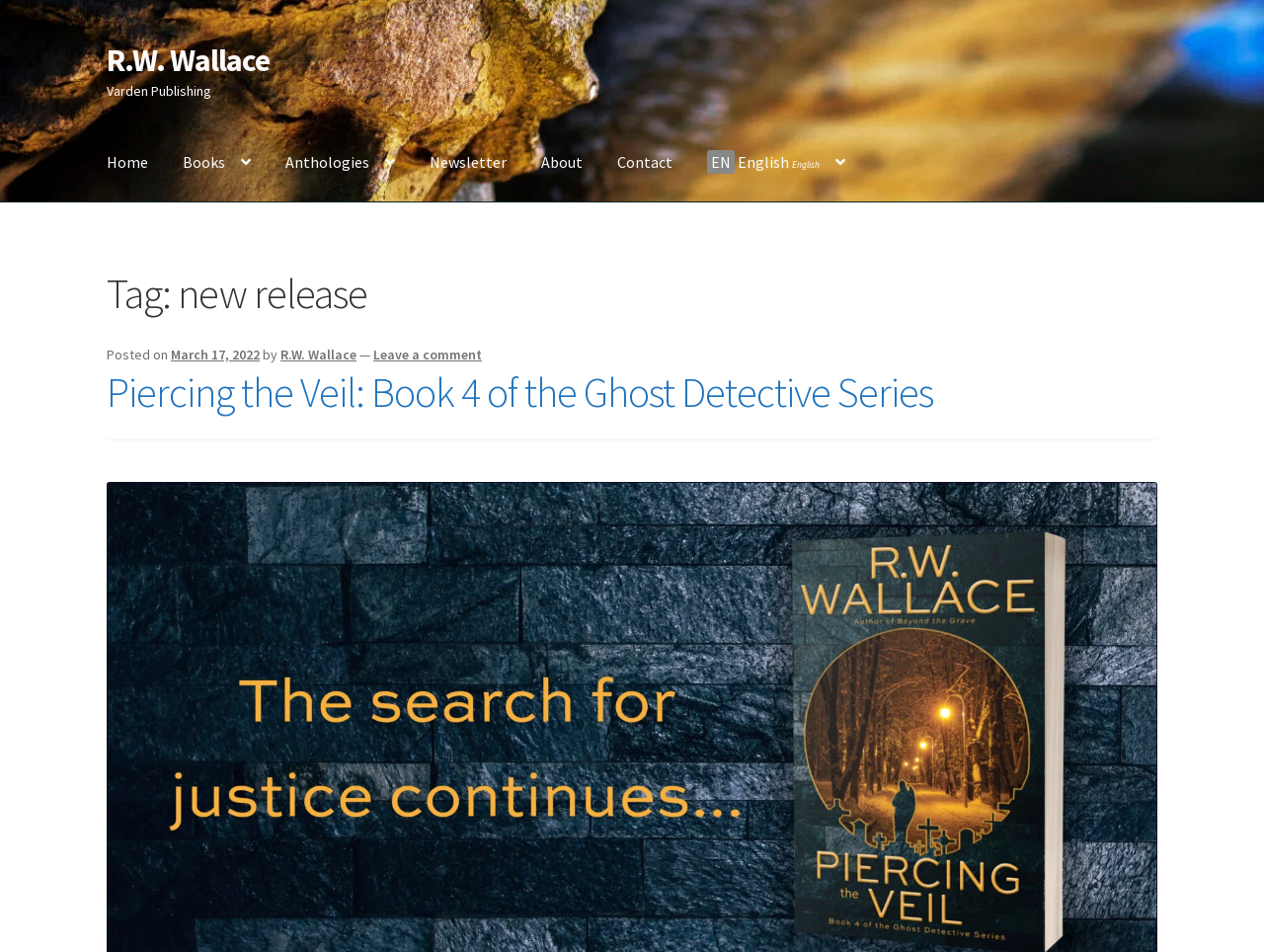Given the webpage screenshot and the description, determine the bounding box coordinates (top-left x, top-left y, bottom-right x, bottom-right y) that define the location of the UI element matching this description: R.W. Wallace

[0.222, 0.363, 0.282, 0.382]